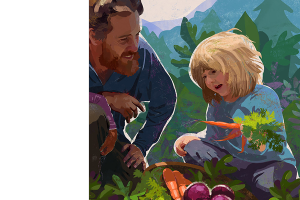Answer succinctly with a single word or phrase:
What is in the background of the image?

Soft mountains